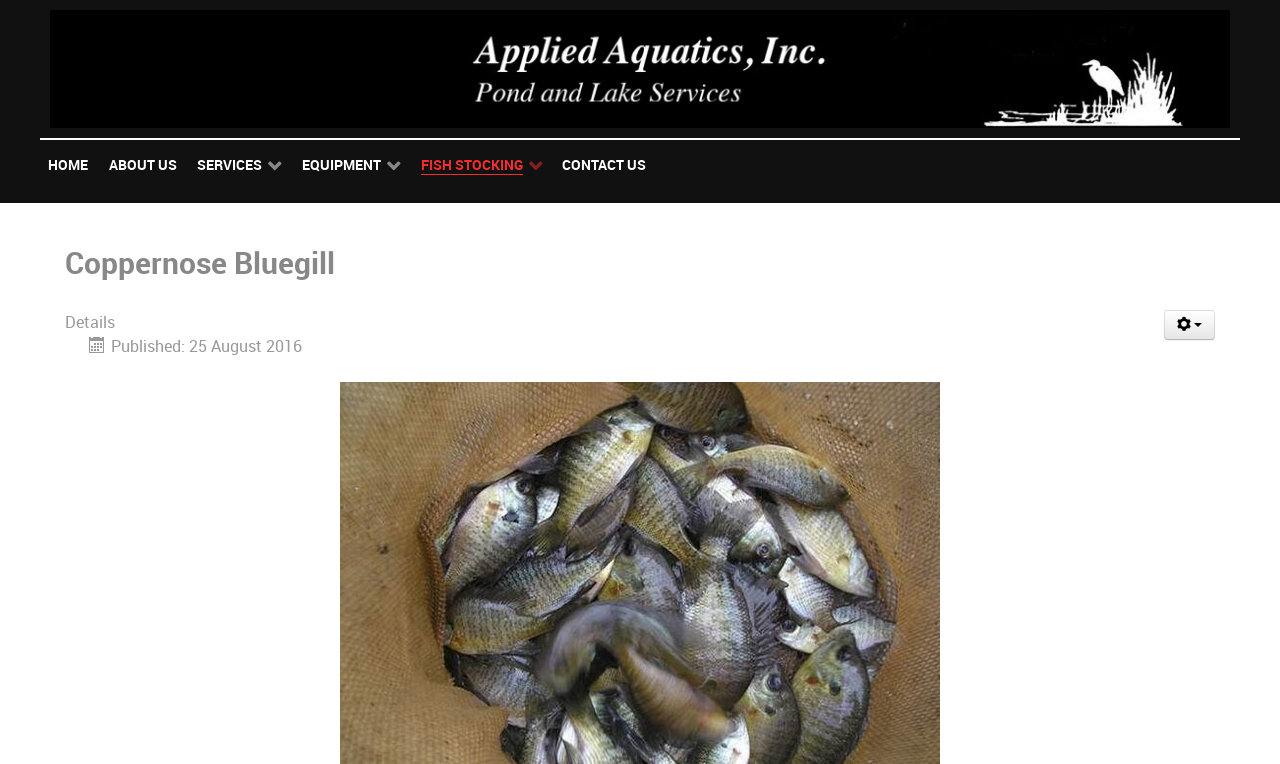What is the first menu item?
Based on the image, provide a one-word or brief-phrase response.

HOME